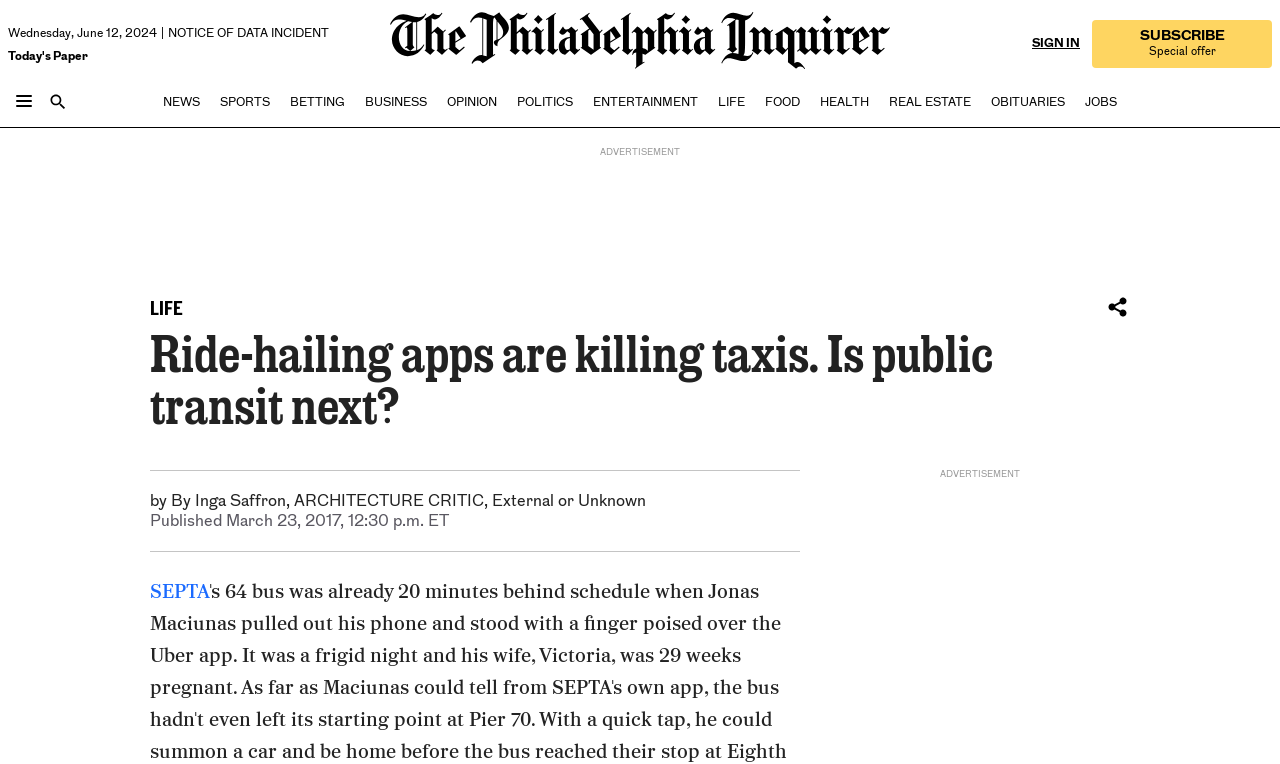Find the bounding box coordinates of the element to click in order to complete the given instruction: "Read the full article."

[0.117, 0.432, 0.883, 0.568]